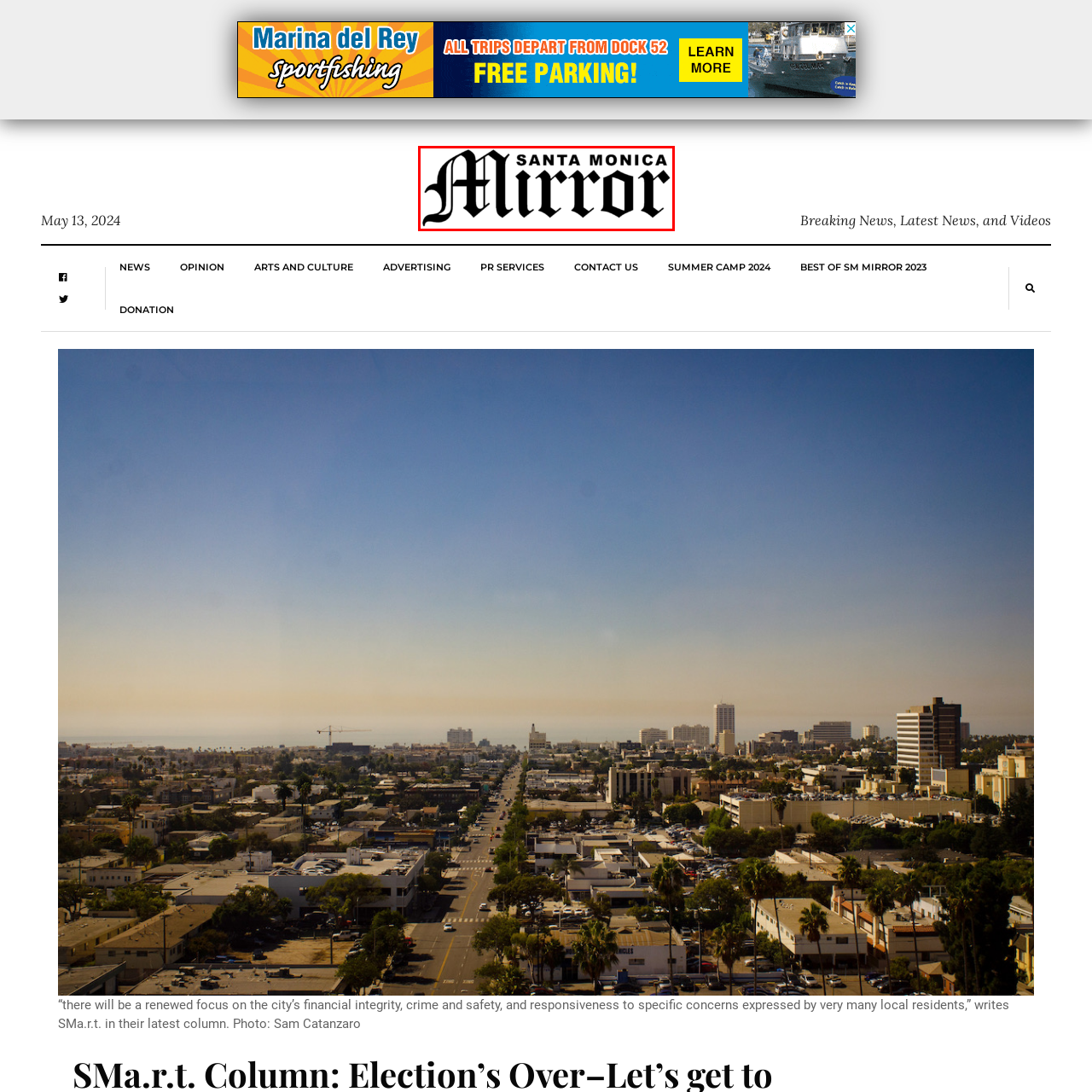Concentrate on the section within the teal border, What type of content does the publication provide? 
Provide a single word or phrase as your answer.

Breaking news, opinions, and updates